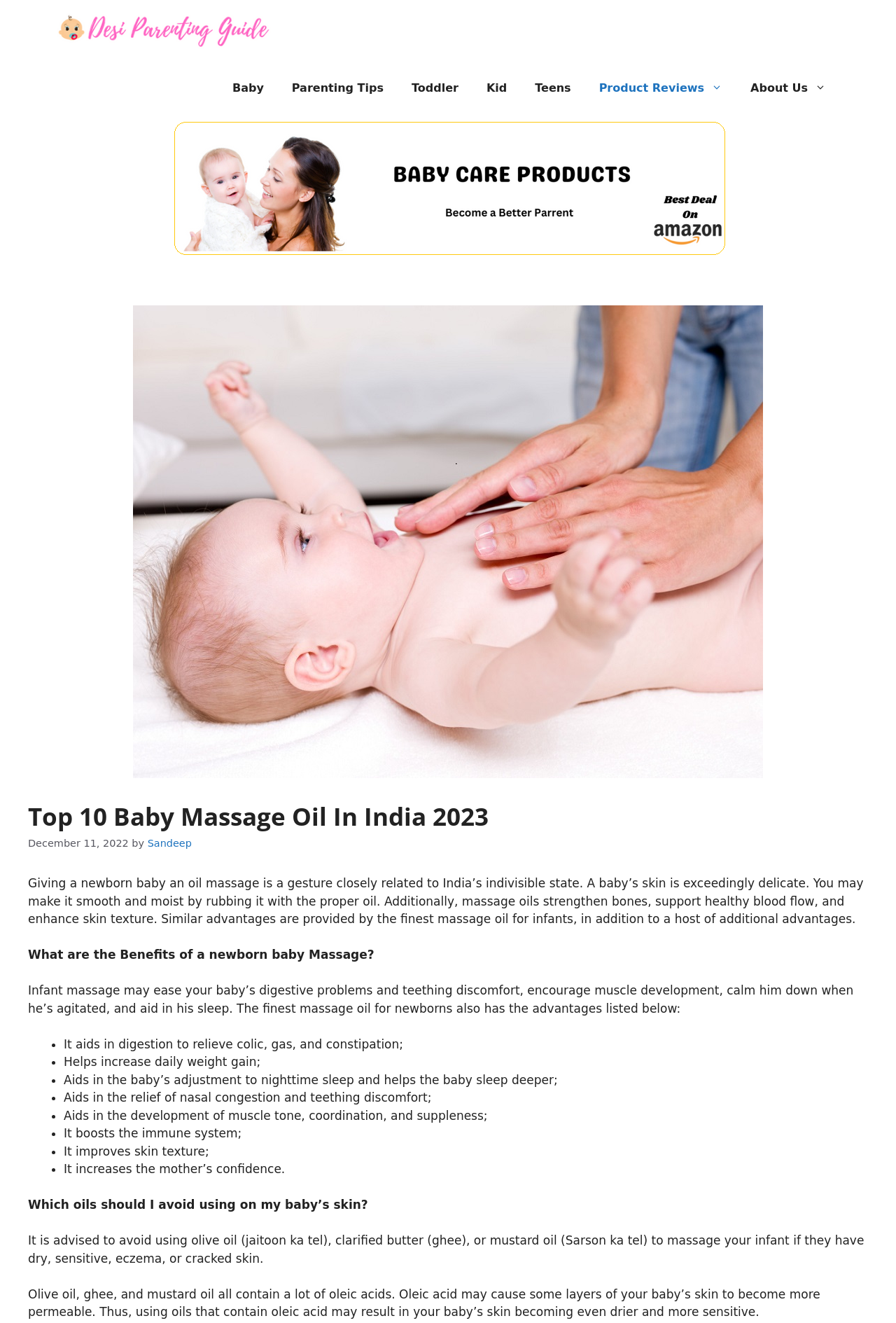Please identify the bounding box coordinates of the clickable region that I should interact with to perform the following instruction: "Visit the About Us page". The coordinates should be expressed as four float numbers between 0 and 1, i.e., [left, top, right, bottom].

None